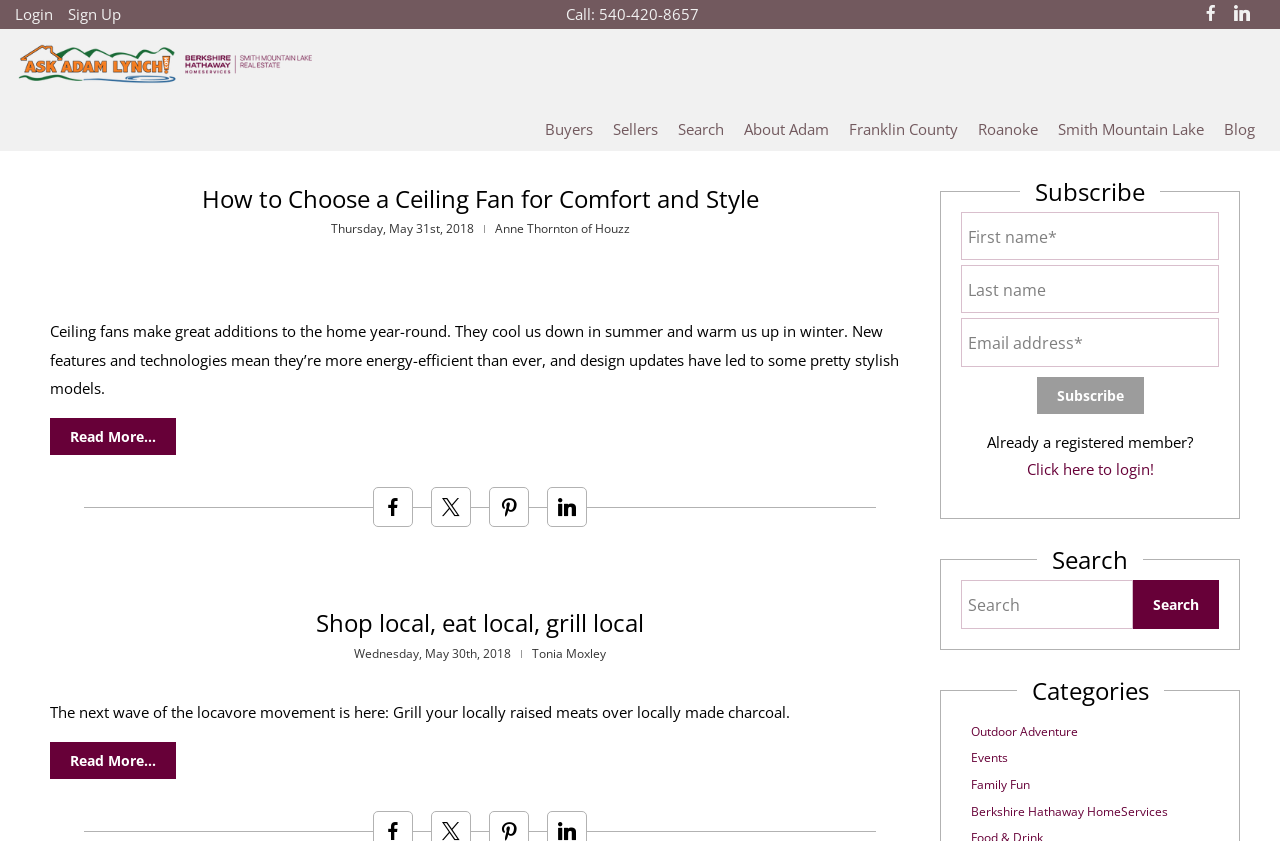Provide the bounding box coordinates of the section that needs to be clicked to accomplish the following instruction: "Subscribe to the newsletter."

[0.81, 0.448, 0.893, 0.493]